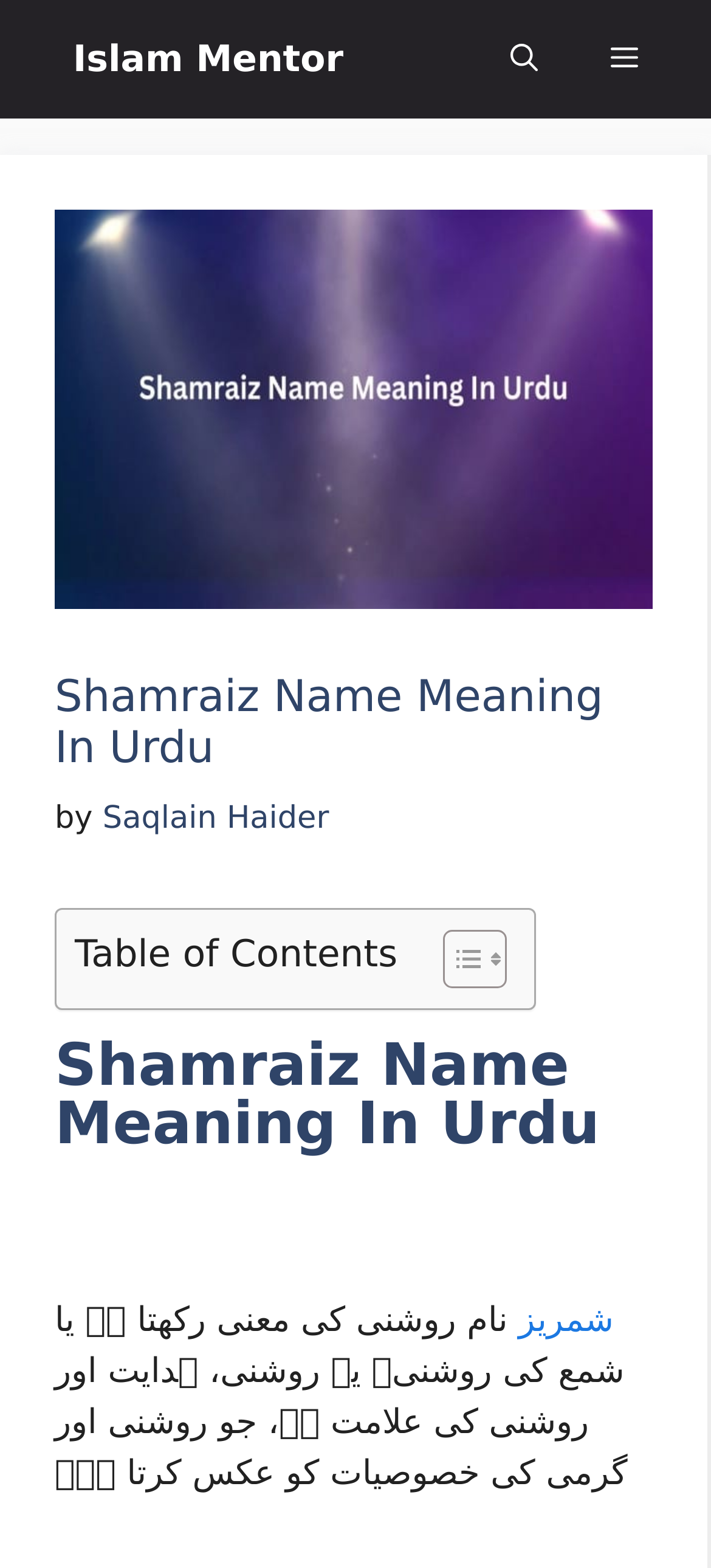What is the name of the author of the article?
Refer to the image and answer the question using a single word or phrase.

Saqlain Haider